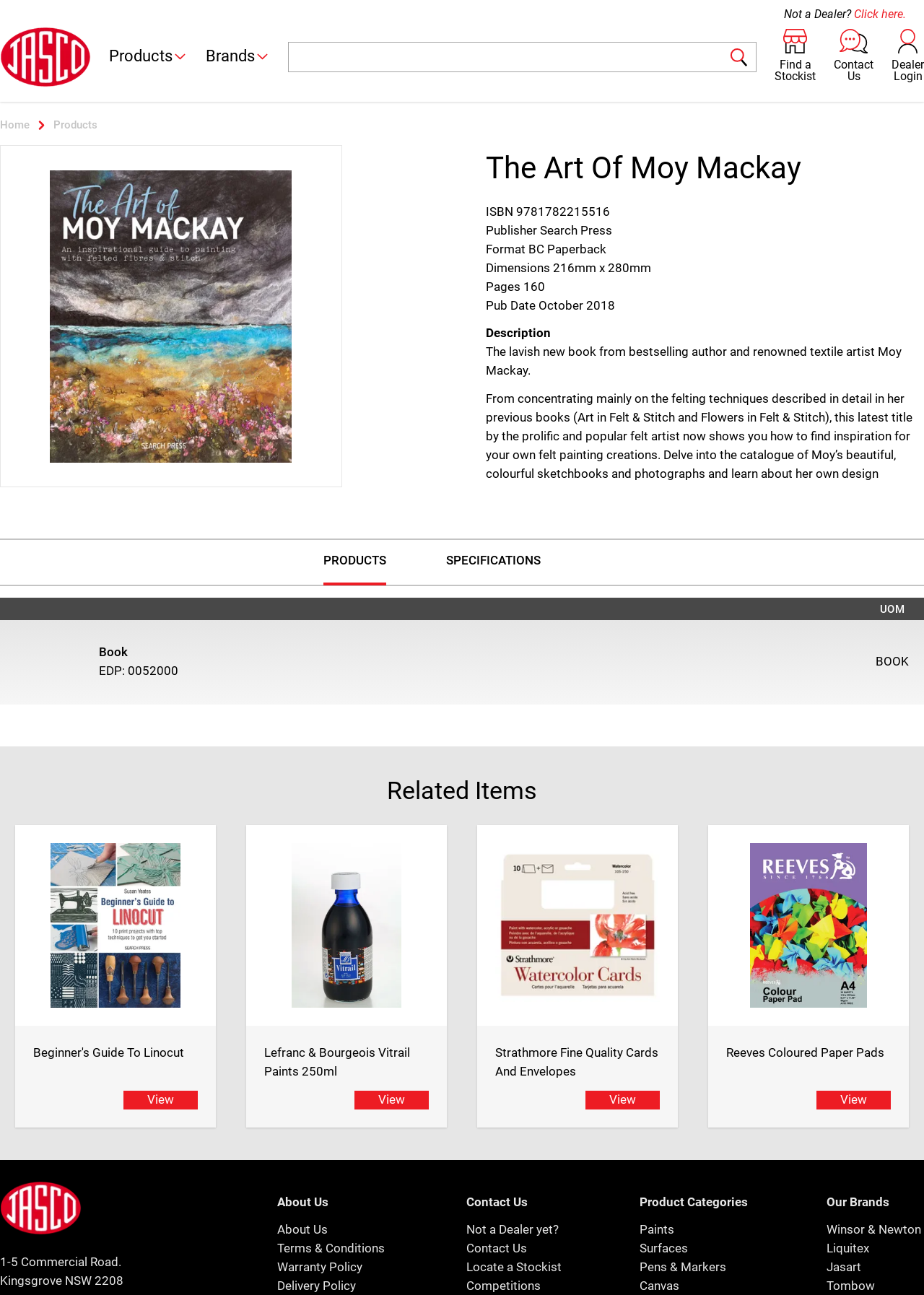Predict the bounding box coordinates of the area that should be clicked to accomplish the following instruction: "View product details". The bounding box coordinates should consist of four float numbers between 0 and 1, i.e., [left, top, right, bottom].

[0.526, 0.112, 1.0, 0.147]